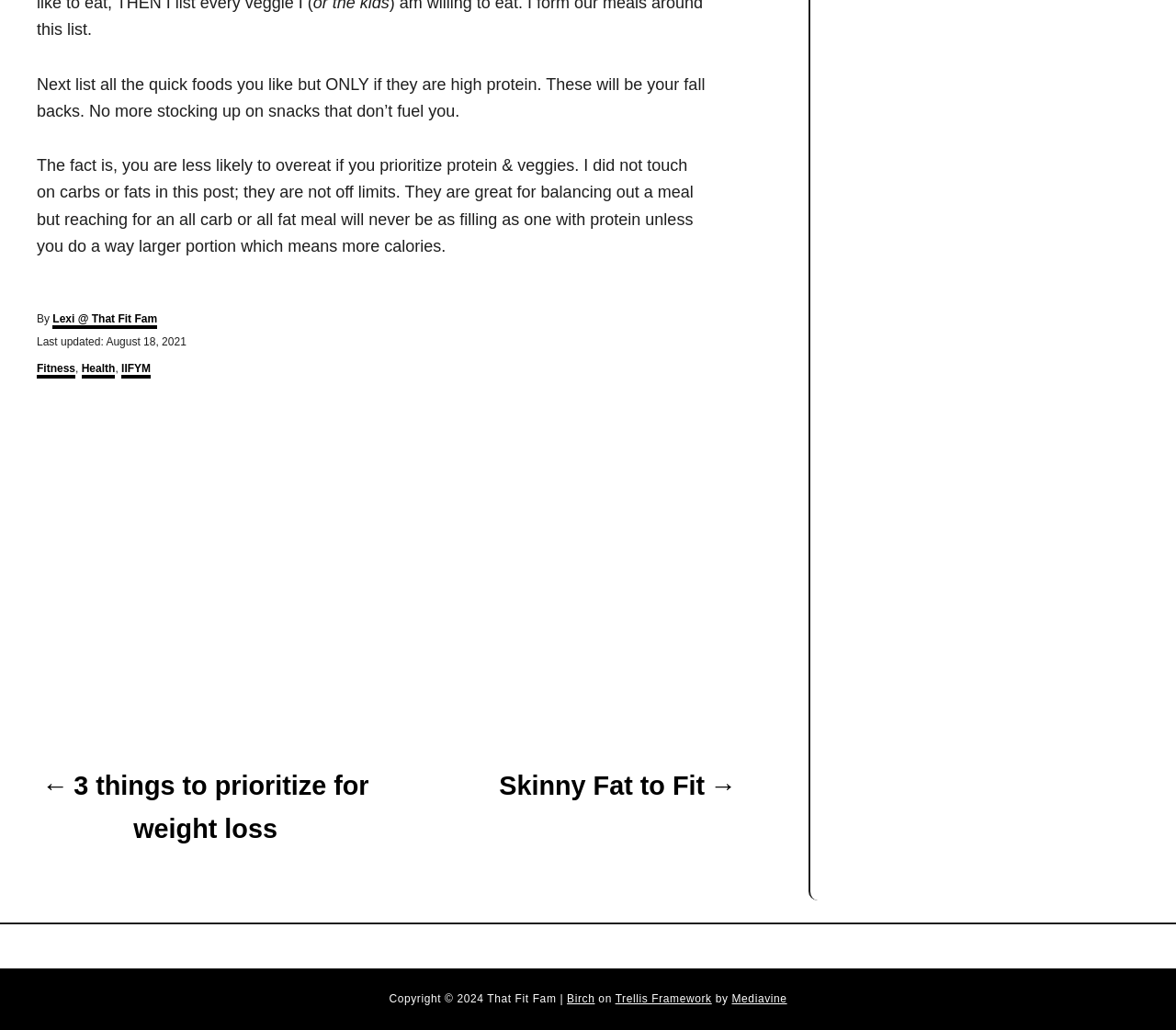What is the purpose of the 'Next list all the quick foods...' sentence?
Examine the webpage screenshot and provide an in-depth answer to the question.

The sentence 'Next list all the quick foods you like but ONLY if they are high protein. These will be your fall backs.' appears to be providing a tip or advice for healthy eating, suggesting that the reader should prioritize high-protein foods as a fallback option.